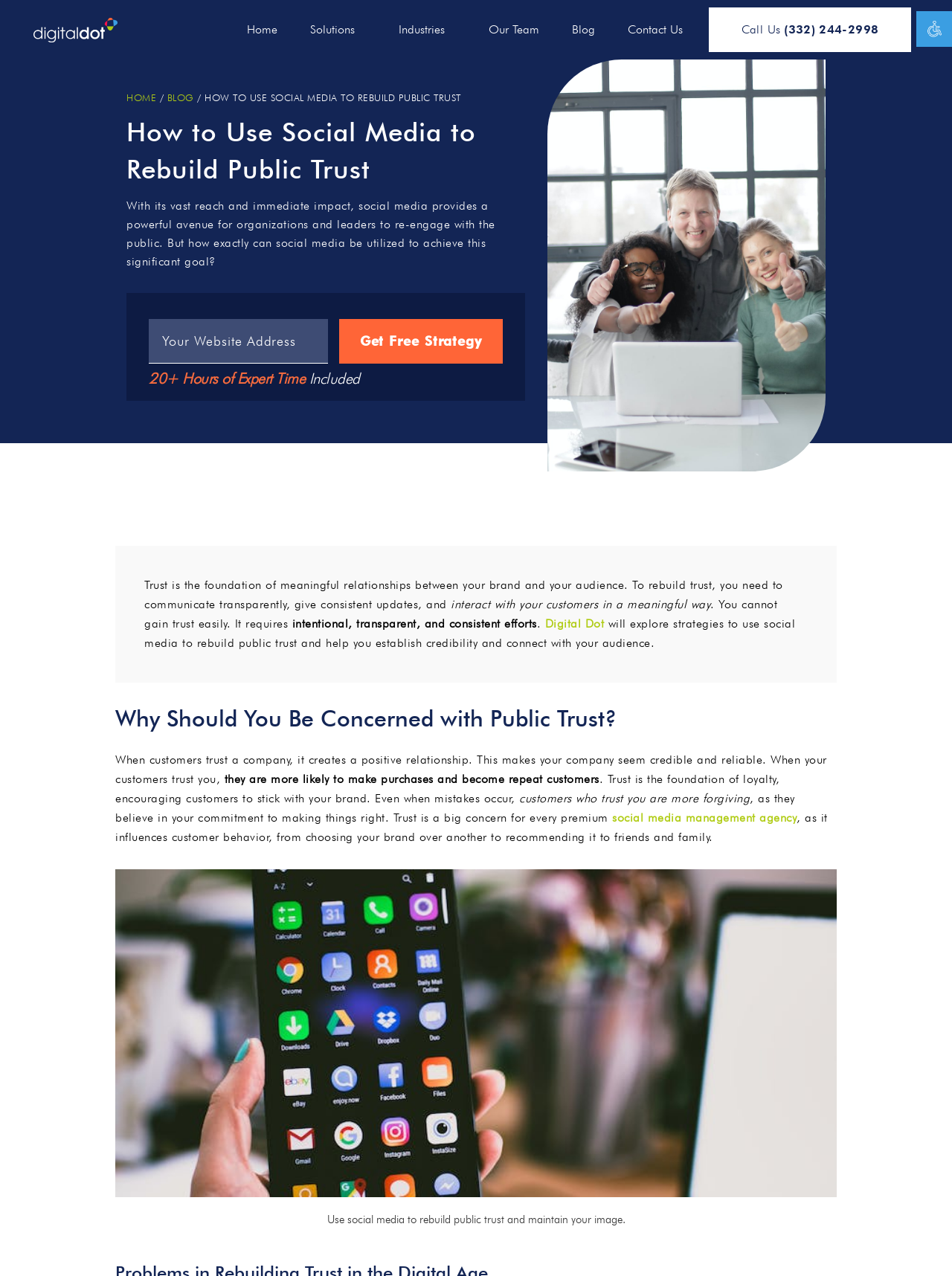Please reply with a single word or brief phrase to the question: 
What is the role of social media in rebuilding public trust?

Powerful avenue for re-engagement